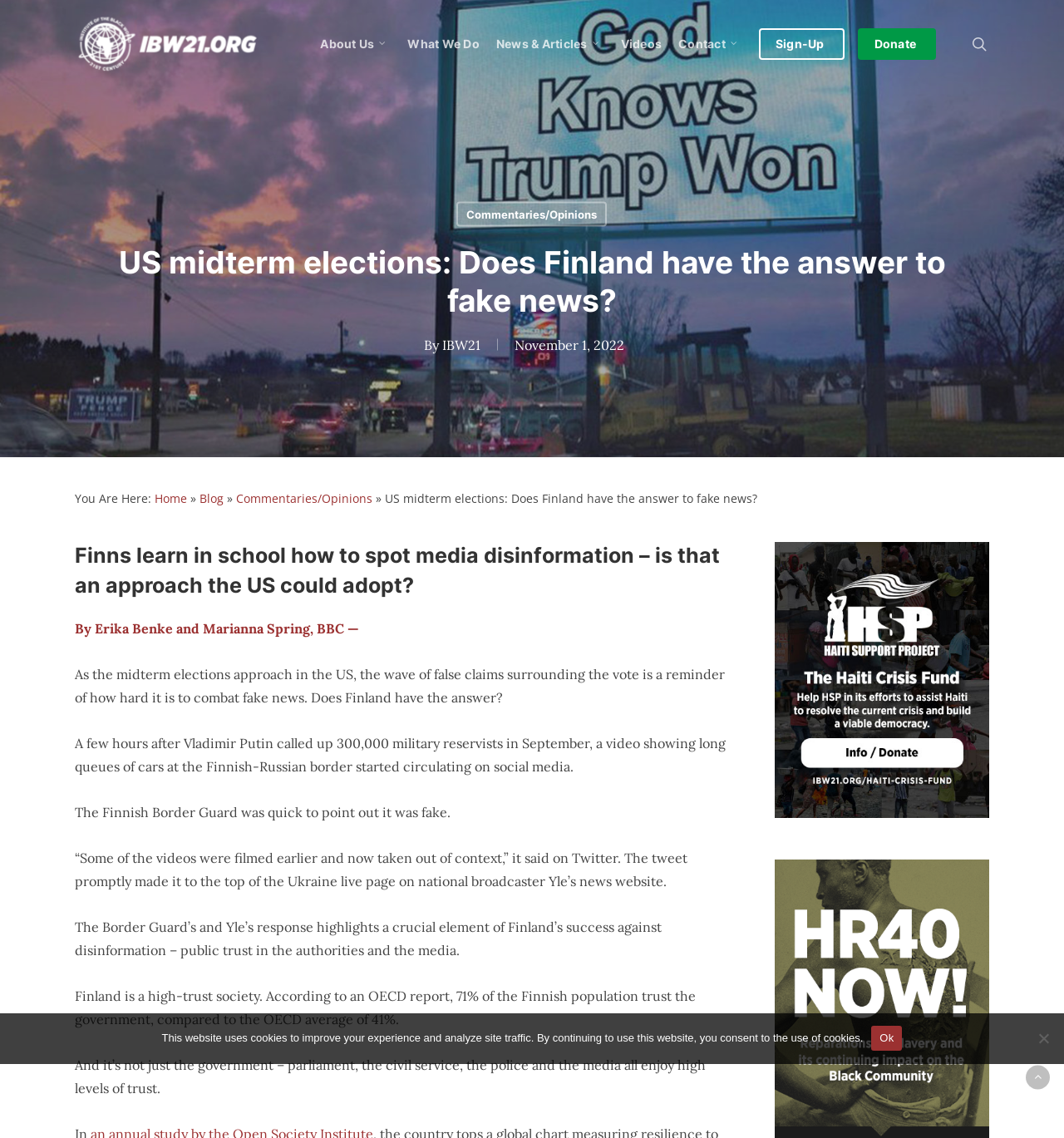What is the topic of the article?
Please answer the question with a single word or phrase, referencing the image.

Finland and fake news